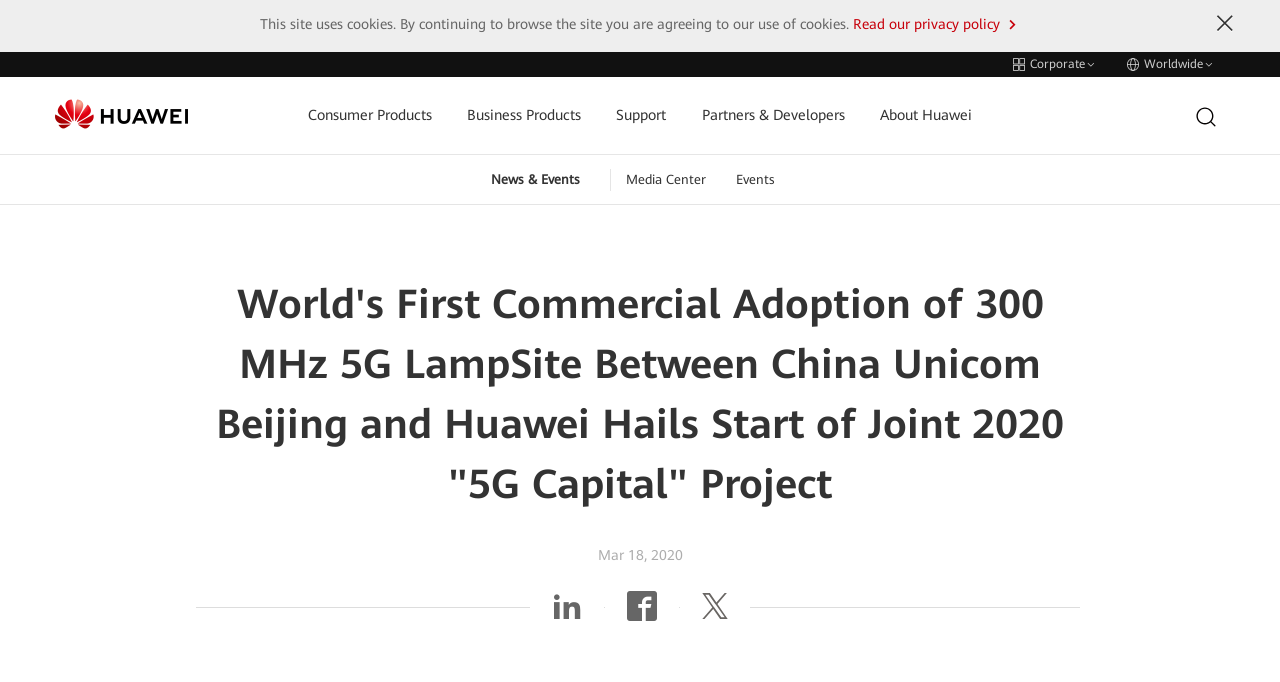Answer the following in one word or a short phrase: 
How many main navigation links are there?

6